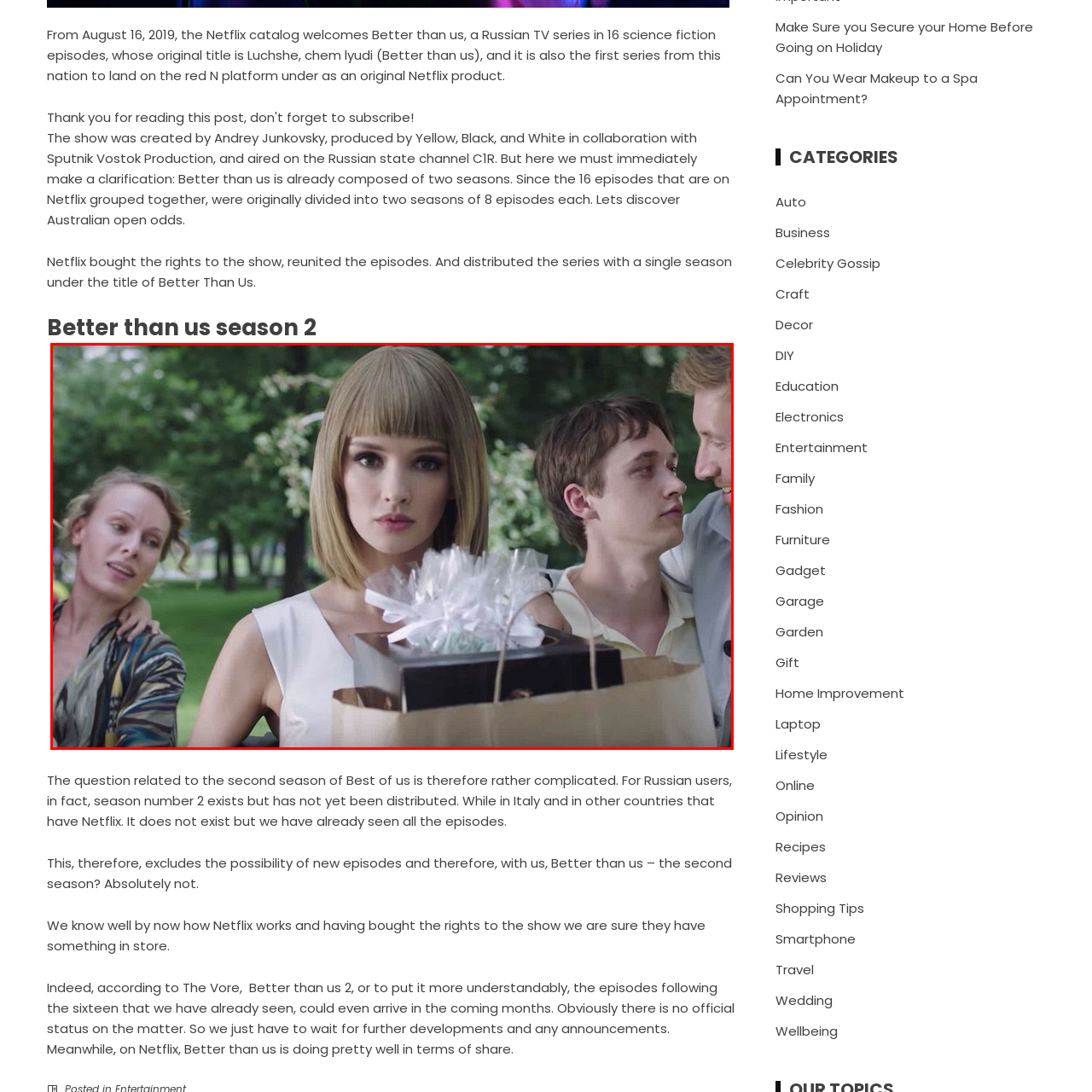What is the atmosphere of the background setting?
Review the image area surrounded by the red bounding box and give a detailed answer to the question.

The background setting is a lush green park, which typically conveys a sense of serenity and calmness. However, the caption also describes the atmosphere as enigmatic, suggesting that there might be underlying complexities or mysteries in the scene that are not immediately apparent.